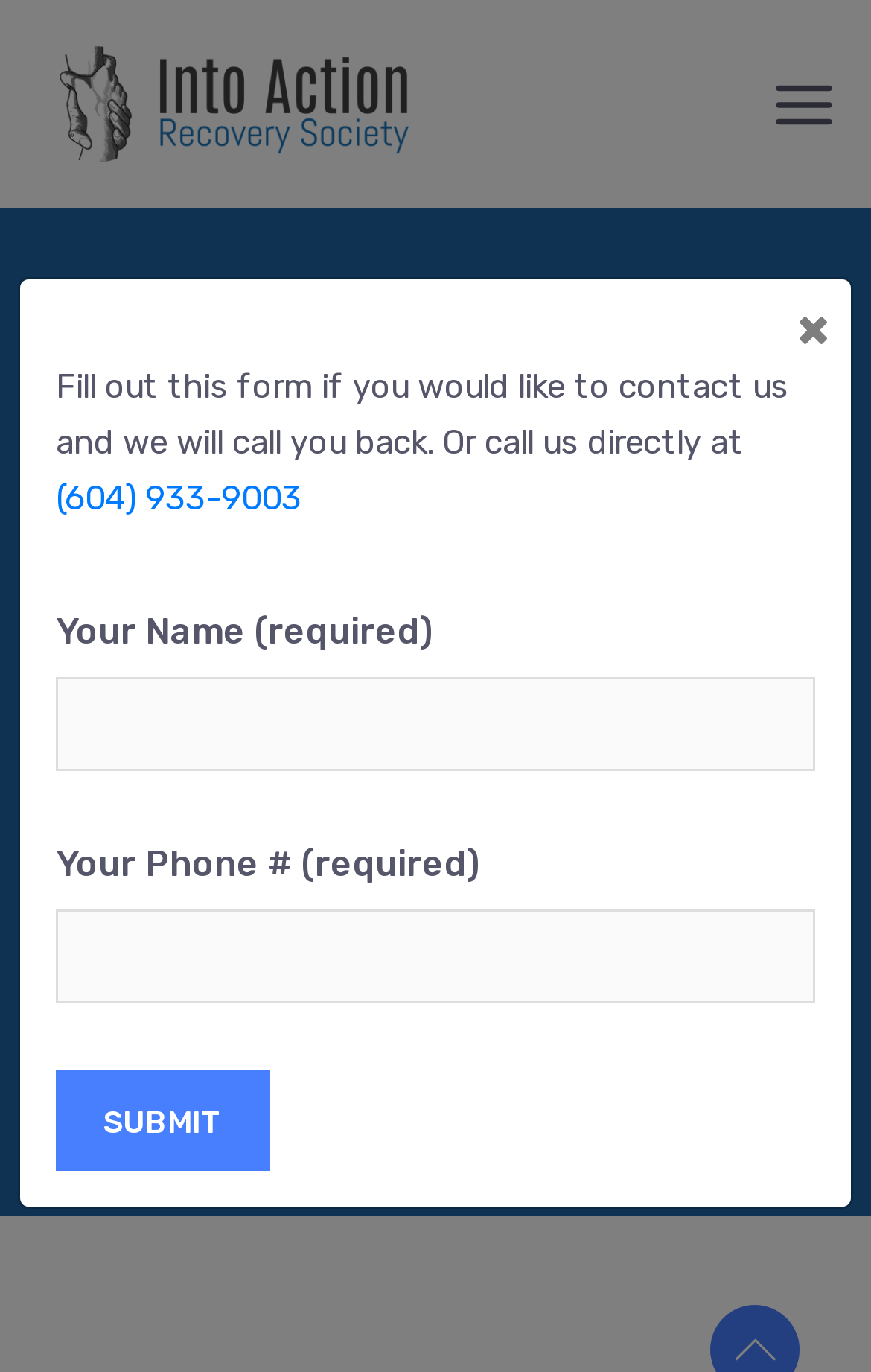Is the 'Your Name' field required?
Please elaborate on the answer to the question with detailed information.

I determined that the 'Your Name' field is required by looking at the properties of the corresponding text box, which has the 'required' property set to True.